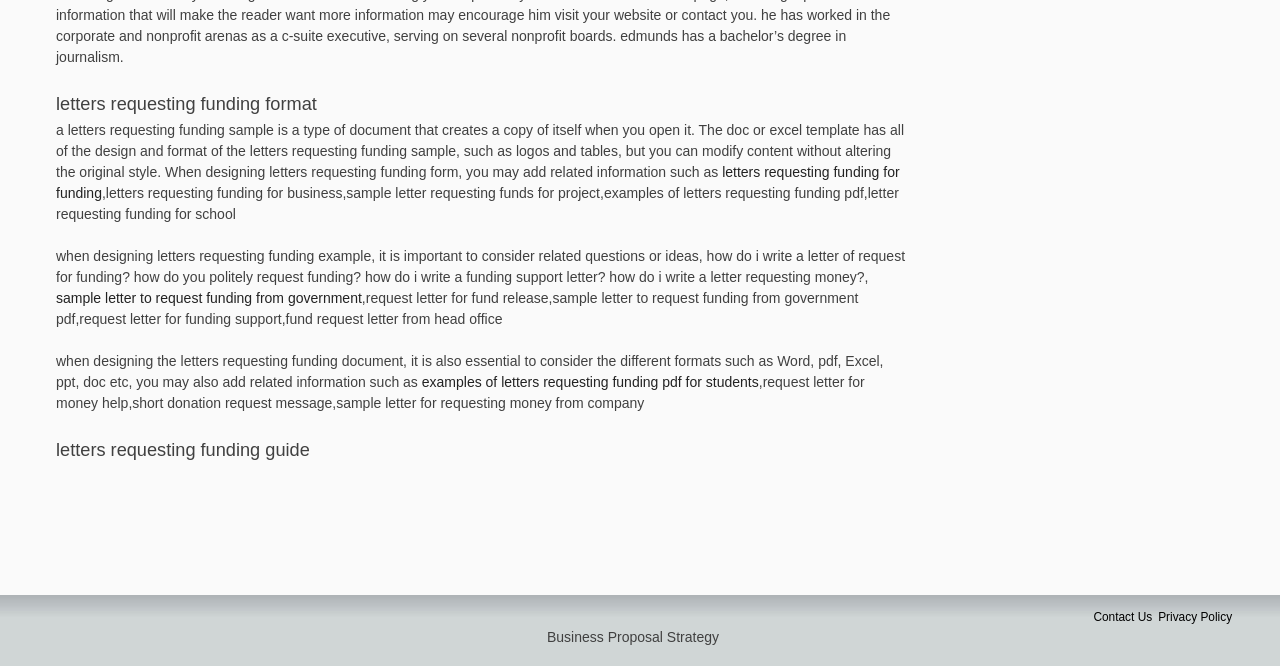Analyze the image and give a detailed response to the question:
What is the relationship between a letter requesting funding and a business proposal?

The webpage has a static text 'Business Proposal Strategy' at the bottom, which suggests that there is a relationship between a letter requesting funding and a business proposal, possibly that a letter requesting funding can be part of a business proposal strategy.